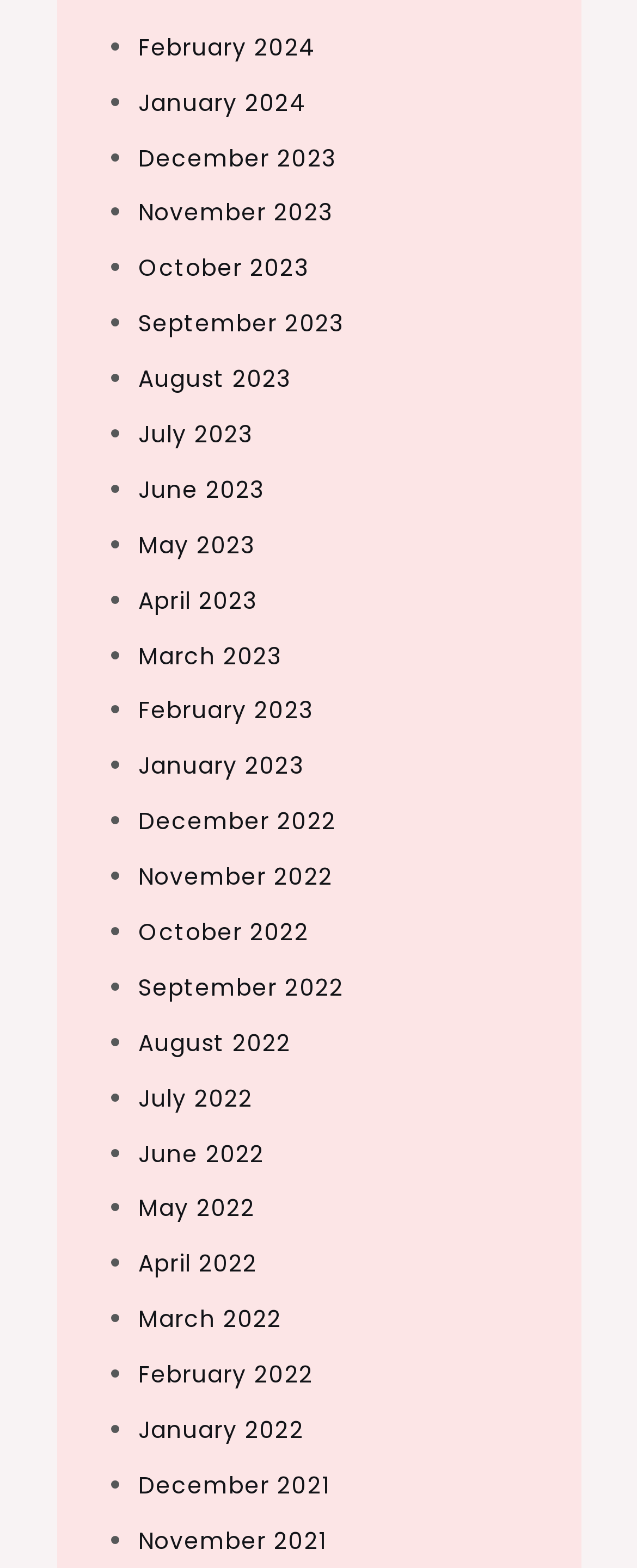Review the image closely and give a comprehensive answer to the question: How many months are listed?

I counted the number of links with month names, starting from February 2024 to November 2021, and found 24 months listed.